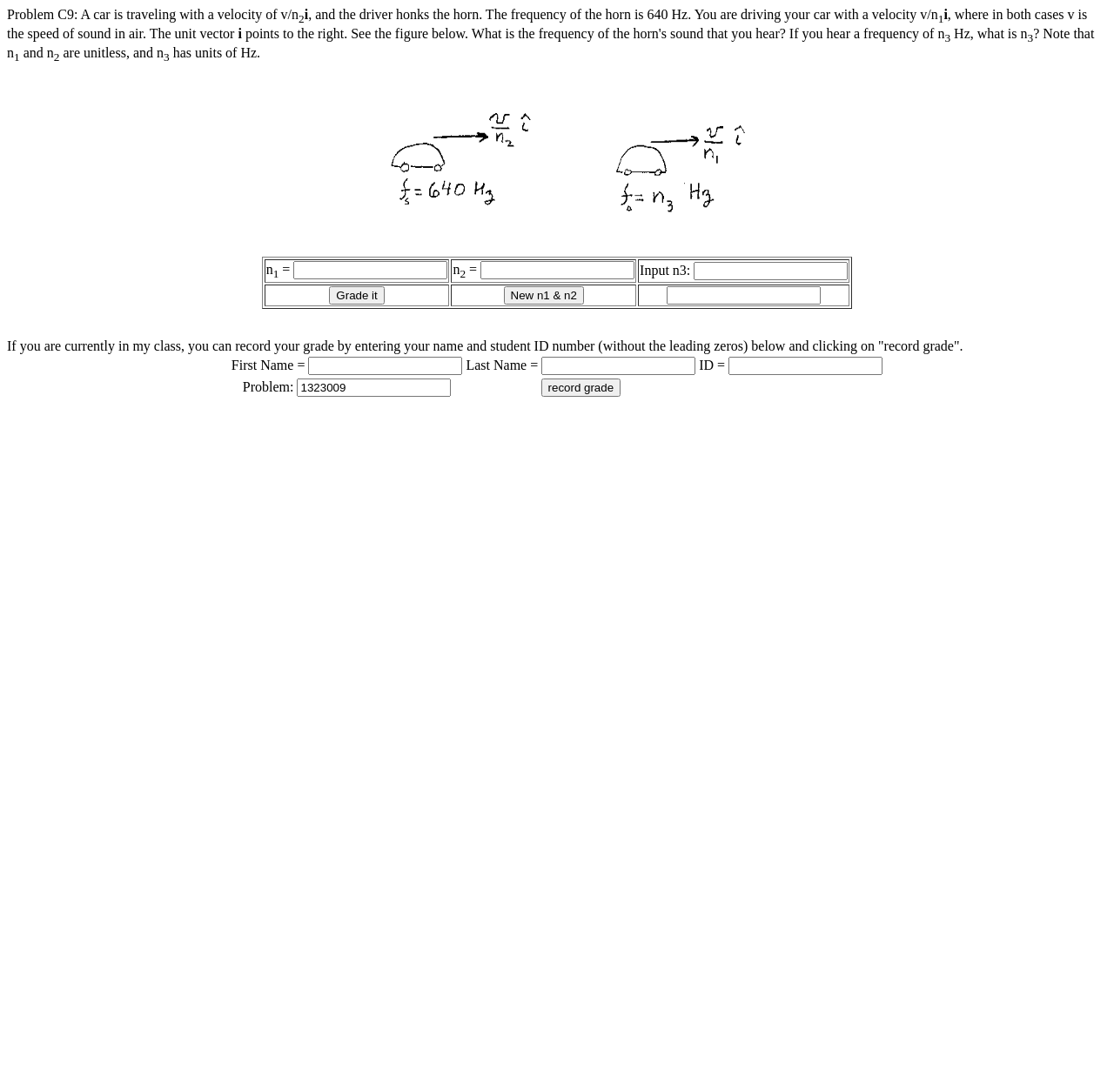Please find the bounding box coordinates of the clickable region needed to complete the following instruction: "Enter n3 value". The bounding box coordinates must consist of four float numbers between 0 and 1, i.e., [left, top, right, bottom].

[0.623, 0.24, 0.761, 0.256]